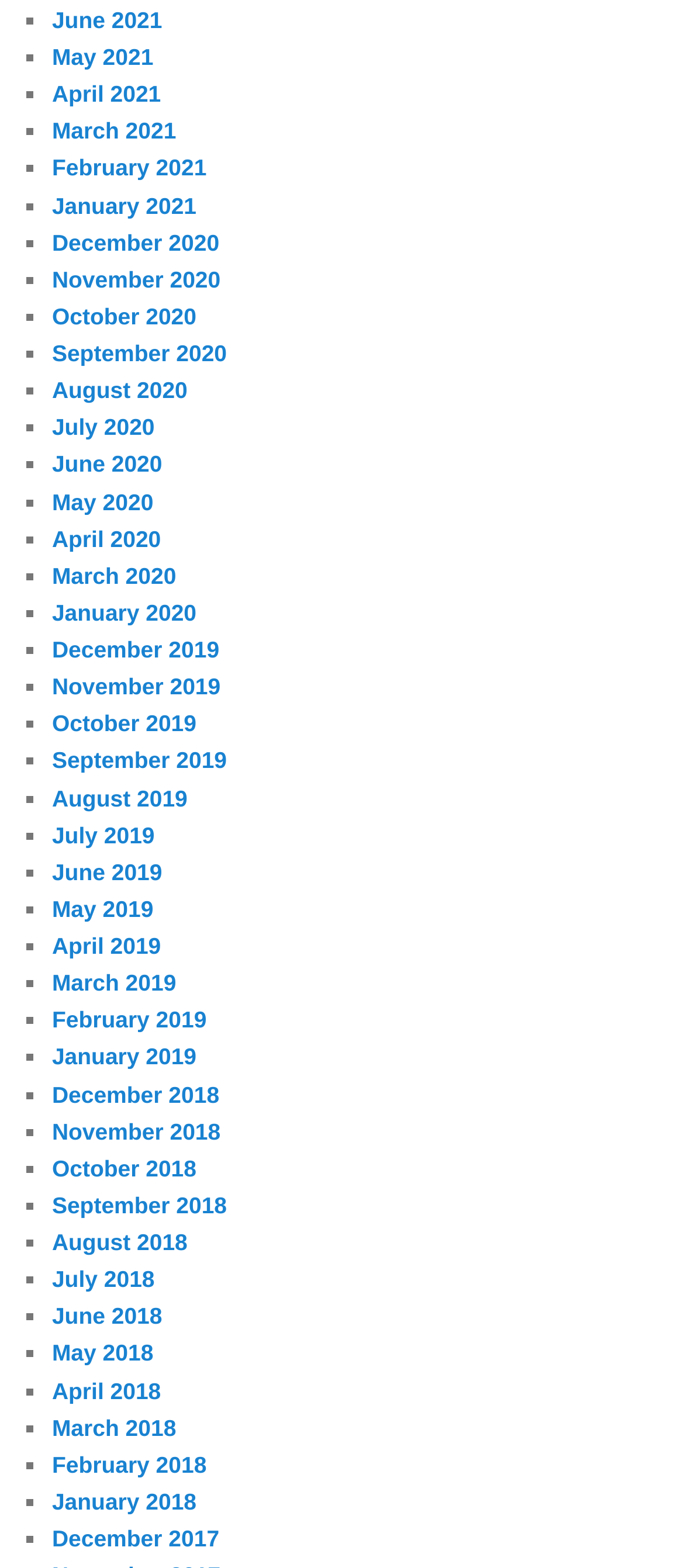Please identify the bounding box coordinates of the element's region that I should click in order to complete the following instruction: "Go to January 2019". The bounding box coordinates consist of four float numbers between 0 and 1, i.e., [left, top, right, bottom].

[0.076, 0.666, 0.287, 0.683]